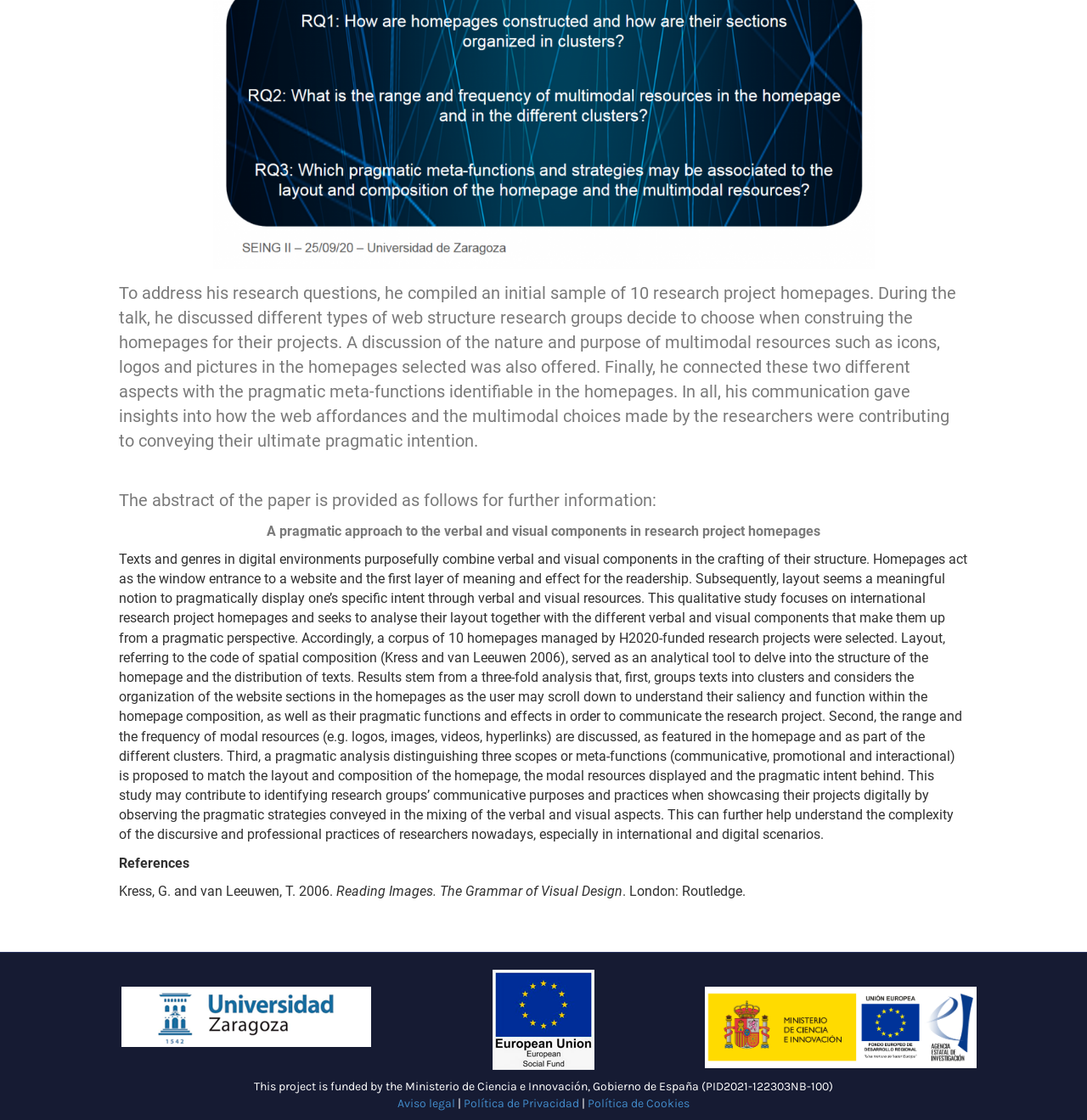Given the description of a UI element: "Aviso legal", identify the bounding box coordinates of the matching element in the webpage screenshot.

[0.366, 0.979, 0.419, 0.992]